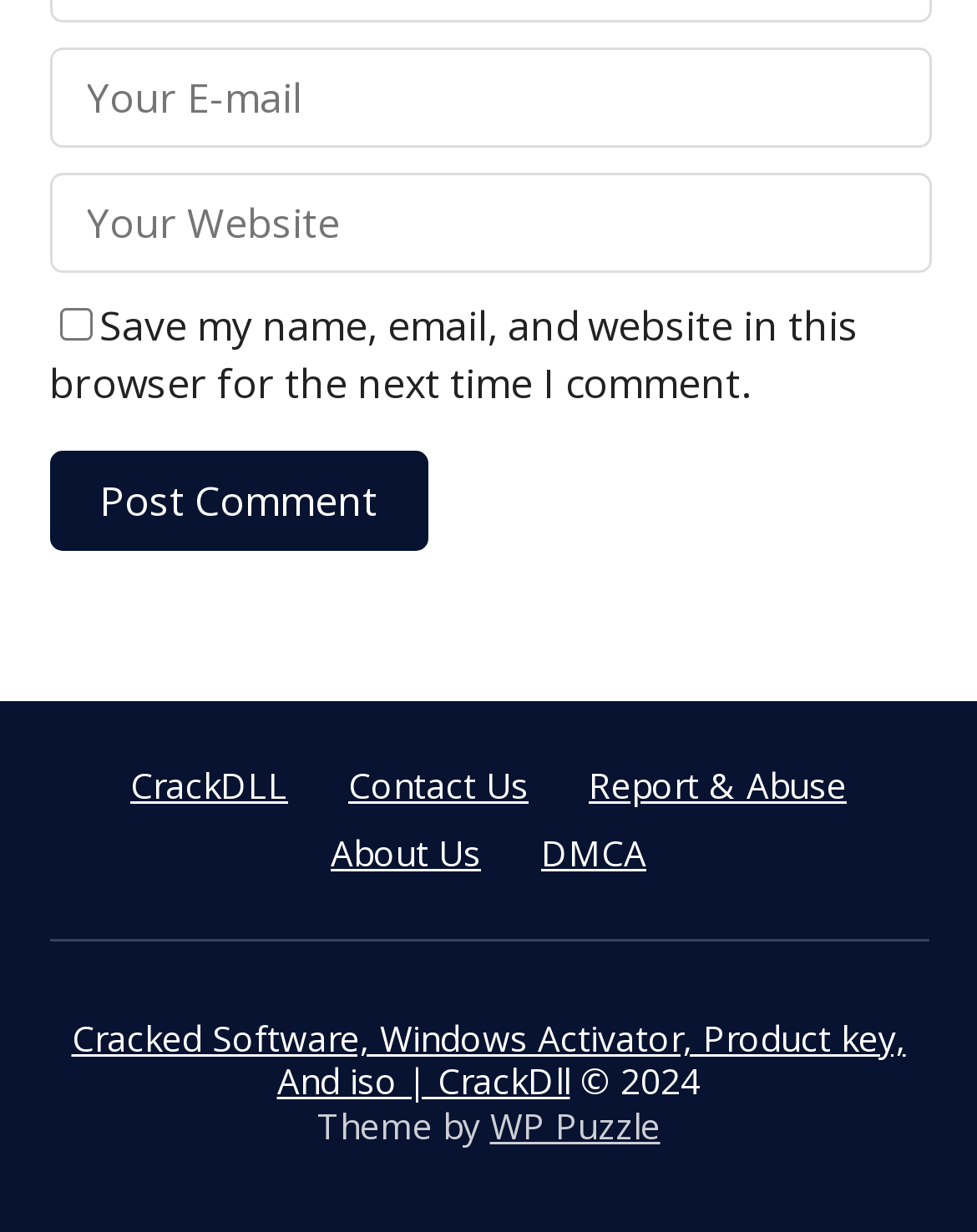Identify the bounding box for the UI element described as: "name="email" placeholder="Your E-mail"". Ensure the coordinates are four float numbers between 0 and 1, formatted as [left, top, right, bottom].

[0.05, 0.039, 0.955, 0.12]